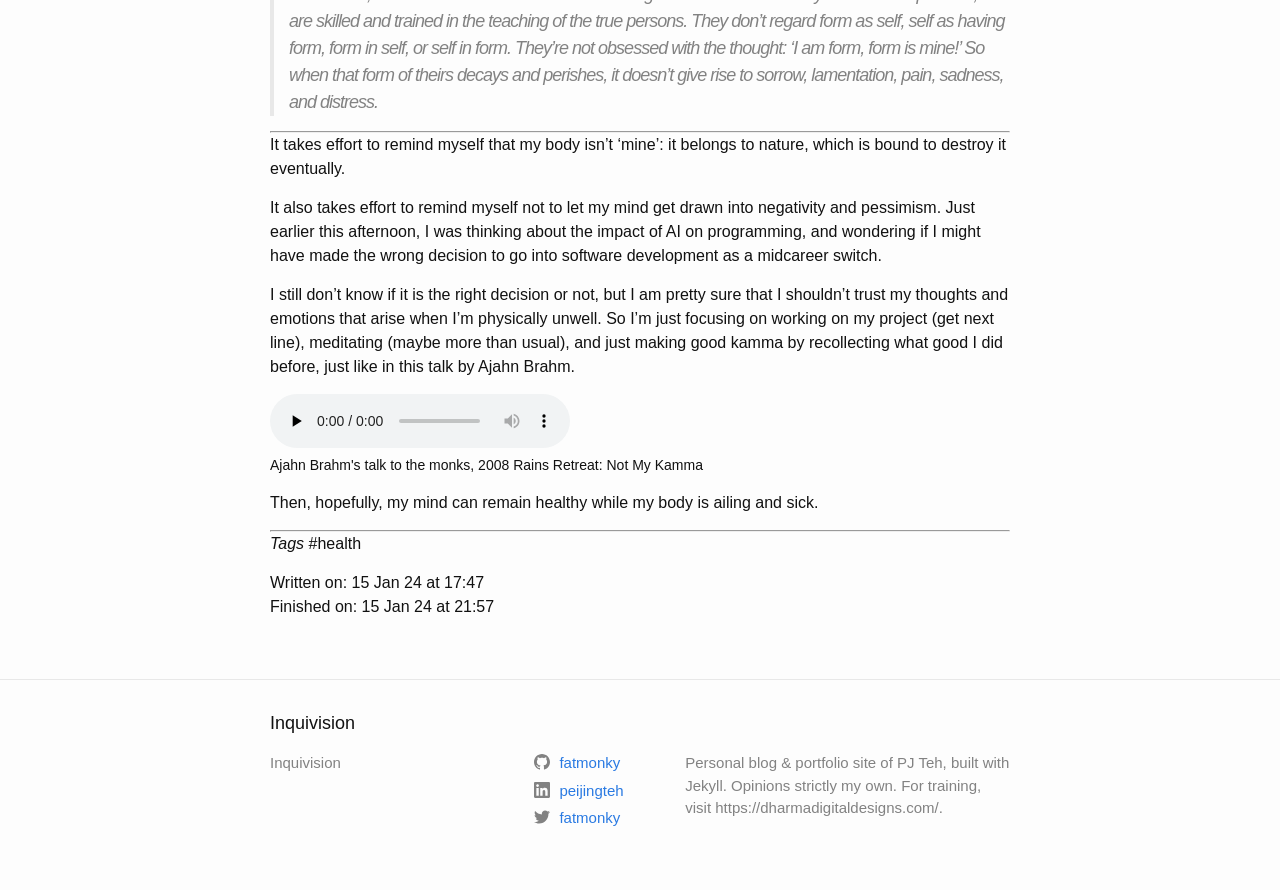Extract the bounding box coordinates for the UI element described by the text: "aria-label="Toggle chat"". The coordinates should be in the form of [left, top, right, bottom] with values between 0 and 1.

None